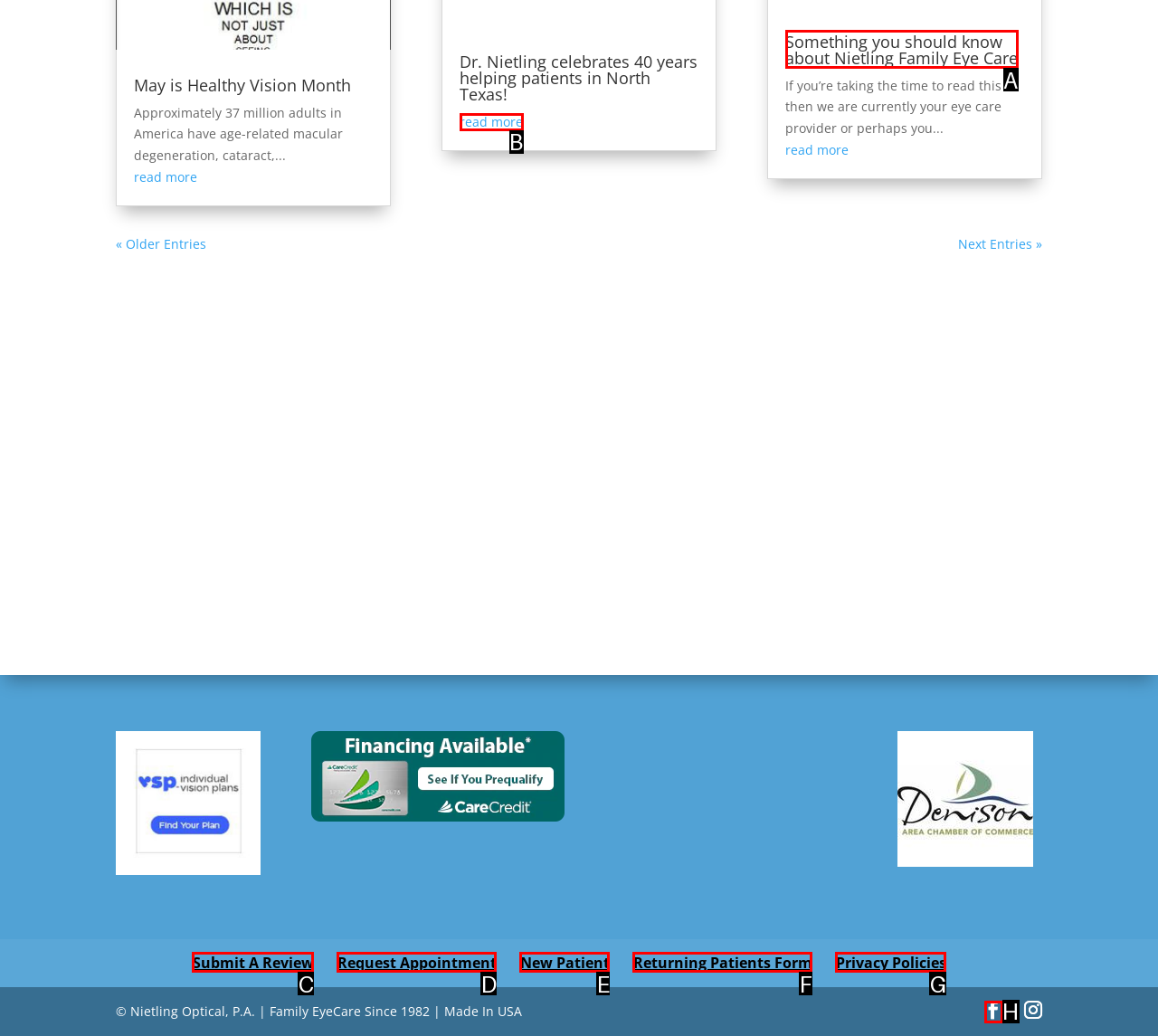Select the letter that corresponds to the description: Request Appointment. Provide your answer using the option's letter.

D